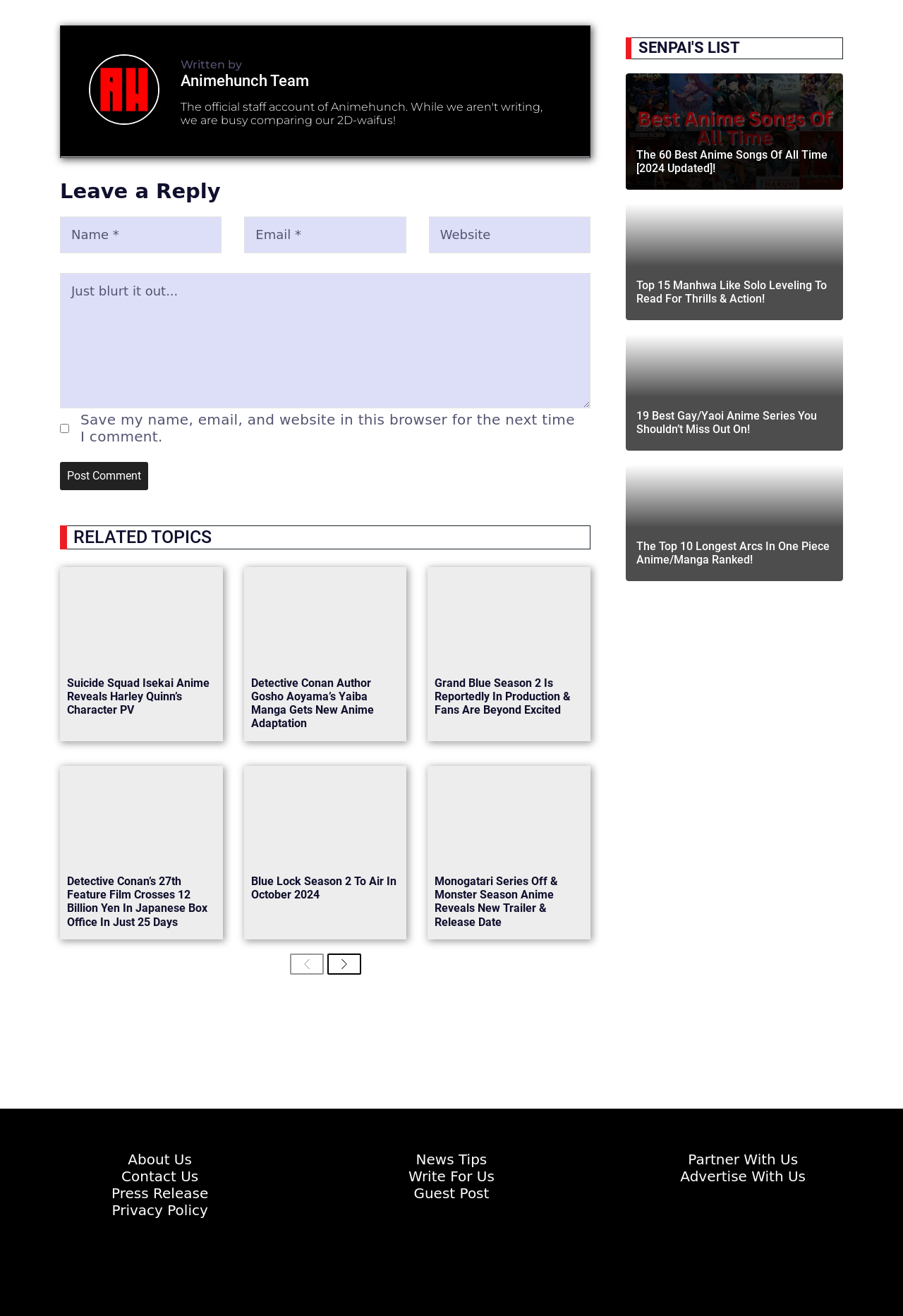What is the content of the section on the right side of the page?
Analyze the image and provide a thorough answer to the question.

The section on the right side of the page, labeled 'SENPAI'S LIST', contains a list of links with titles such as 'Best Anime Songs Of All Time', 'Top Manhwa like Solo Leveling to read', and '19 Best Gay/Yaoi Anime Series You Shouldn’t Miss Out On!', which suggests that it is a list of articles or blog posts.